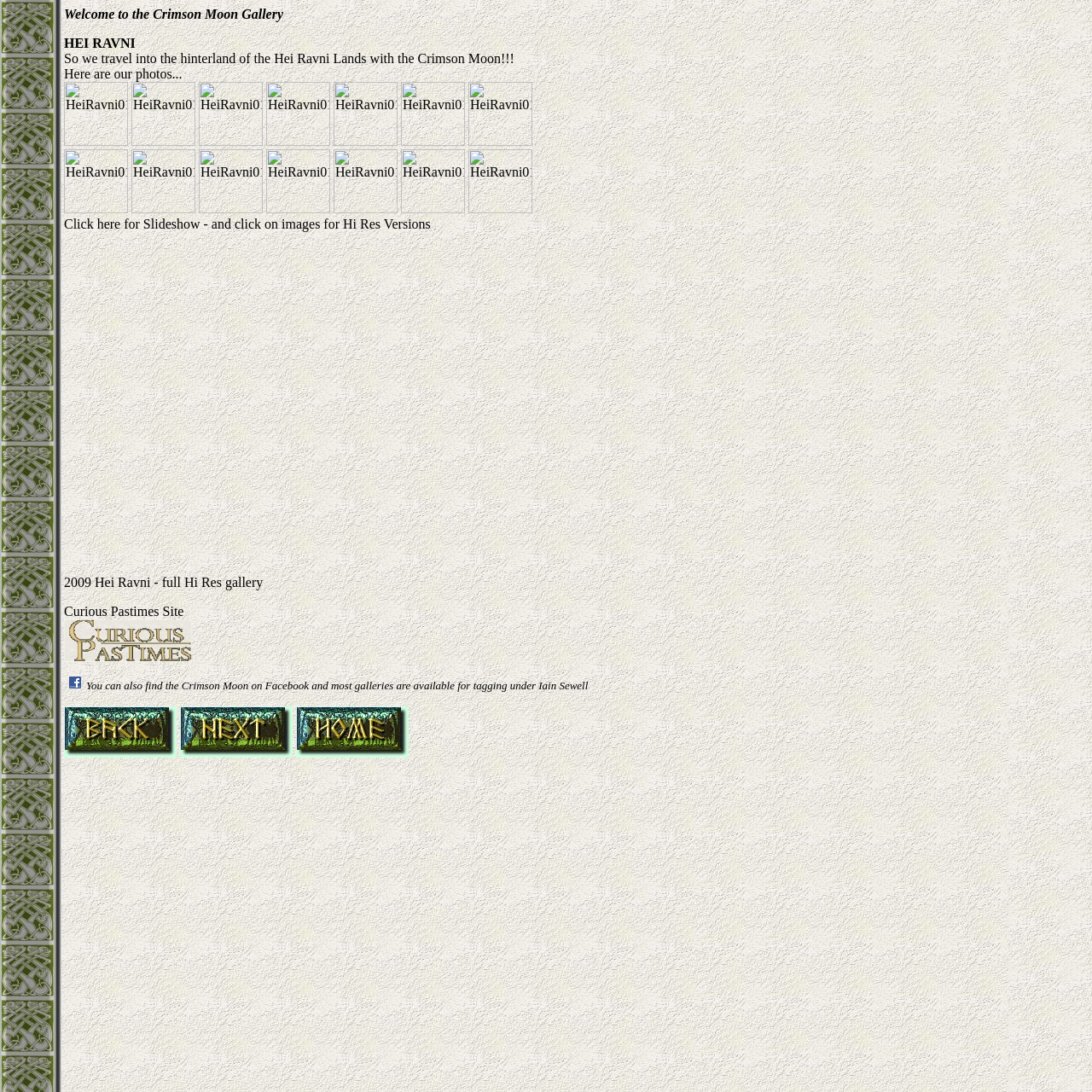From the image, can you give a detailed response to the question below:
What is the event mentioned on the page?

The event is mentioned in the static text elements, which say 'So we travel into the hinterland of the Hei Ravni Lands with the Crimson Moon!!!' and '2009 Hei Ravni'.